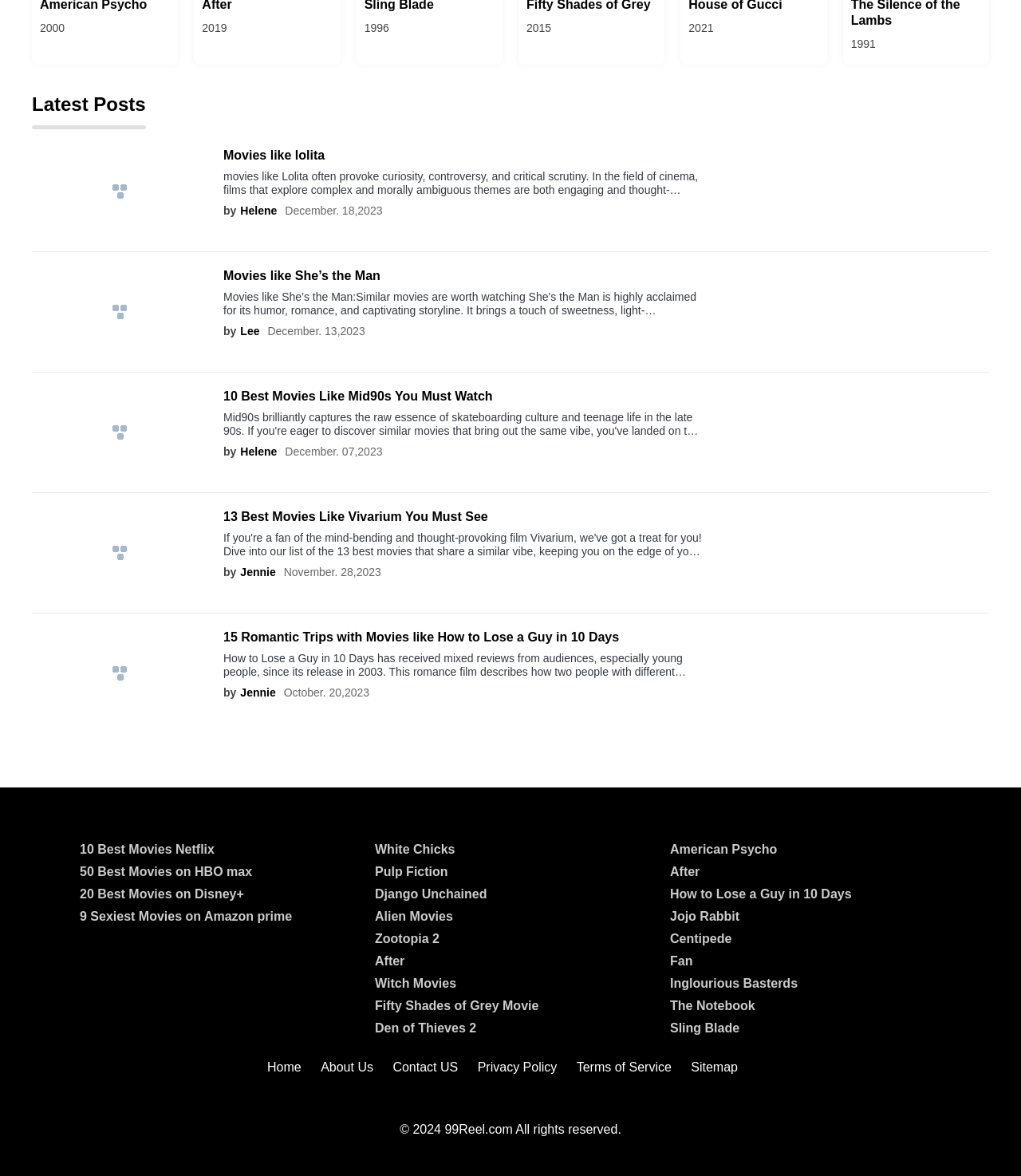Please provide the bounding box coordinates in the format (top-left x, top-left y, bottom-right x, bottom-right y). Remember, all values are floating point numbers between 0 and 1. What is the bounding box coordinate of the region described as: alt="Movies like She’s the Man"

[0.031, 0.228, 0.203, 0.303]